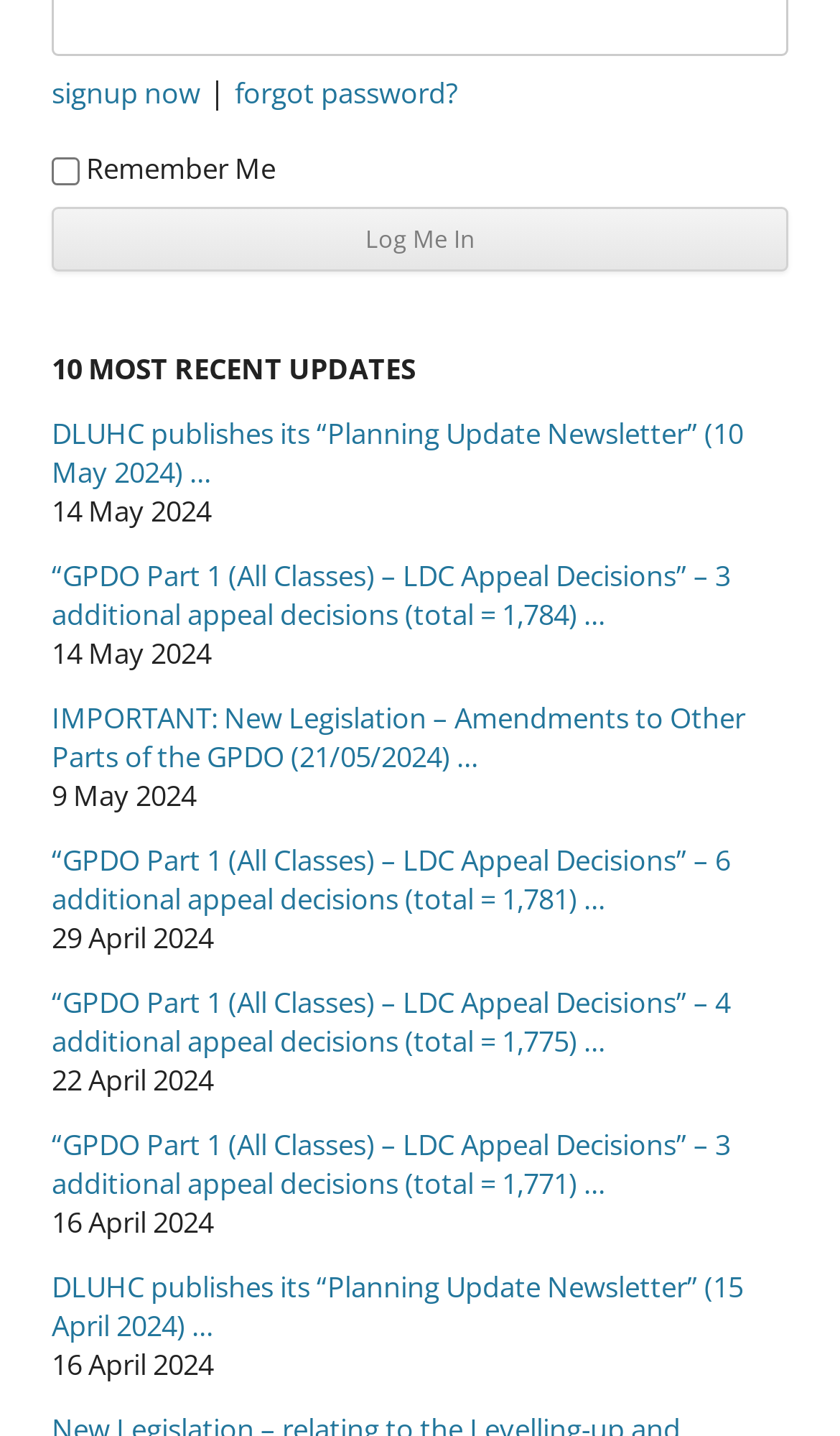What is the purpose of the 'Log Me In' button?
Using the details shown in the screenshot, provide a comprehensive answer to the question.

Based on the context of the webpage and the position of the 'Log Me In' button, it appears to be a login button, allowing users to log in to the website.